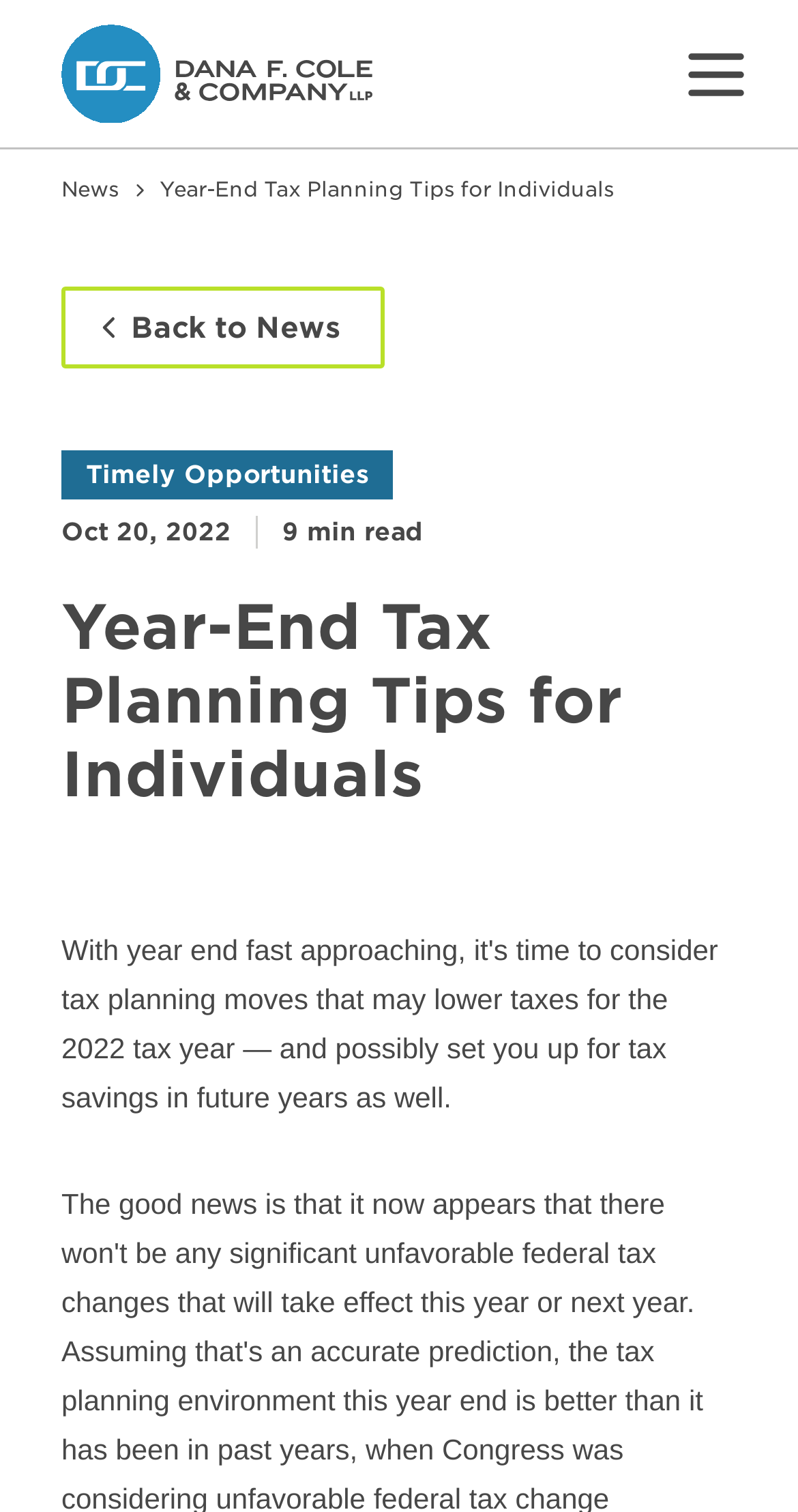What is the category of the article?
From the screenshot, supply a one-word or short-phrase answer.

News